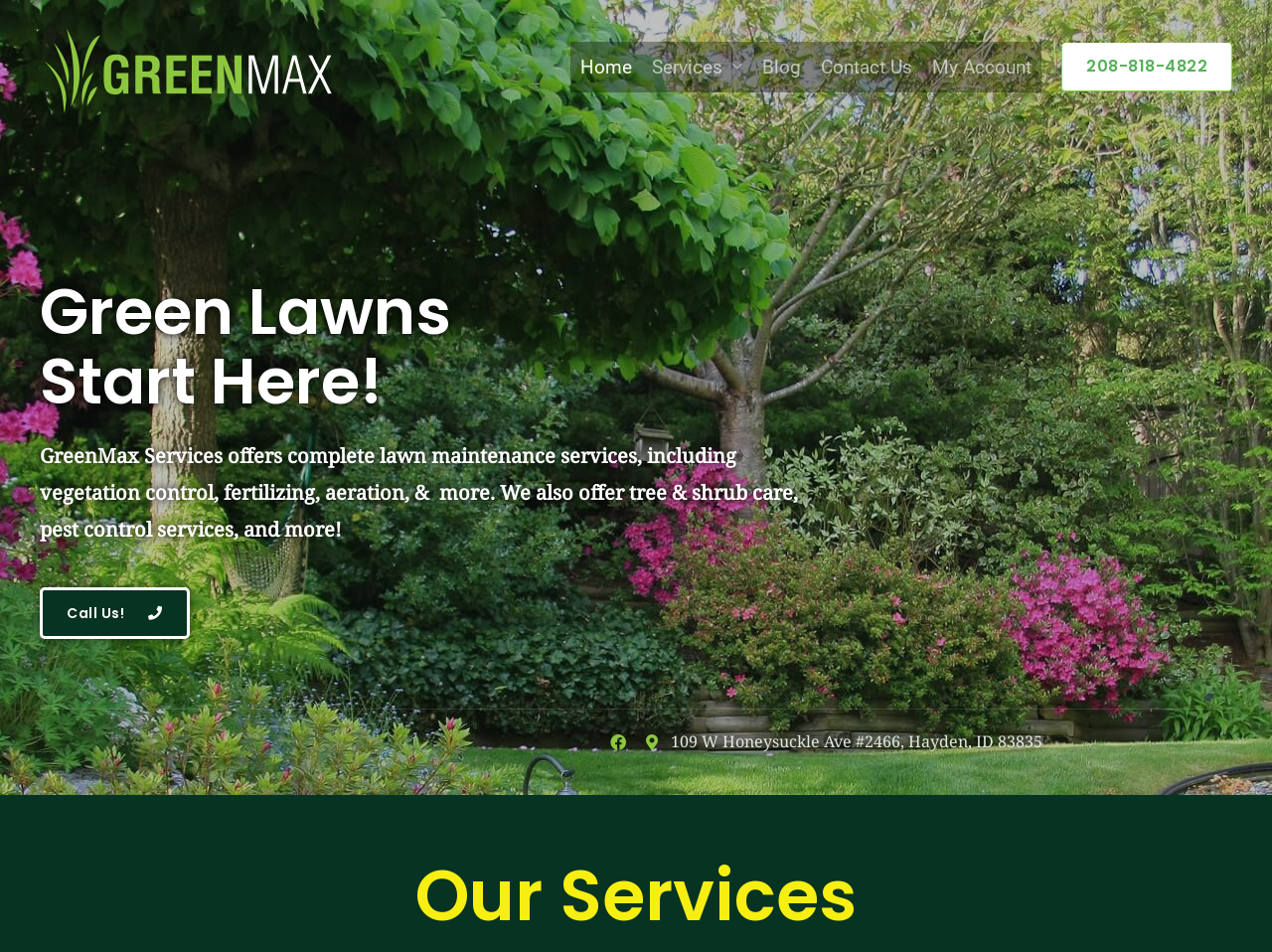Give a concise answer using only one word or phrase for this question:
What is the purpose of the 'Call Us!' button?

To contact the company